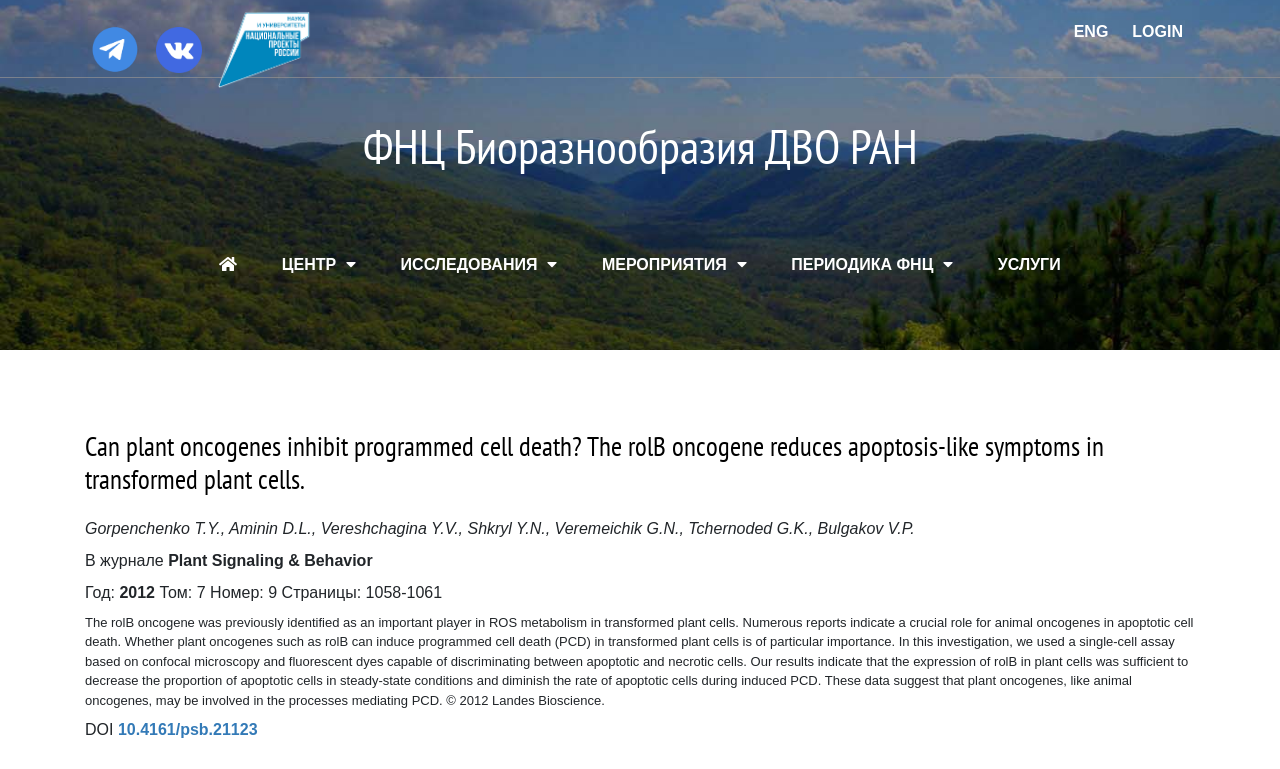Find the bounding box coordinates for the element described here: "title="Национальные проекты России"".

[0.167, 0.01, 0.214, 0.052]